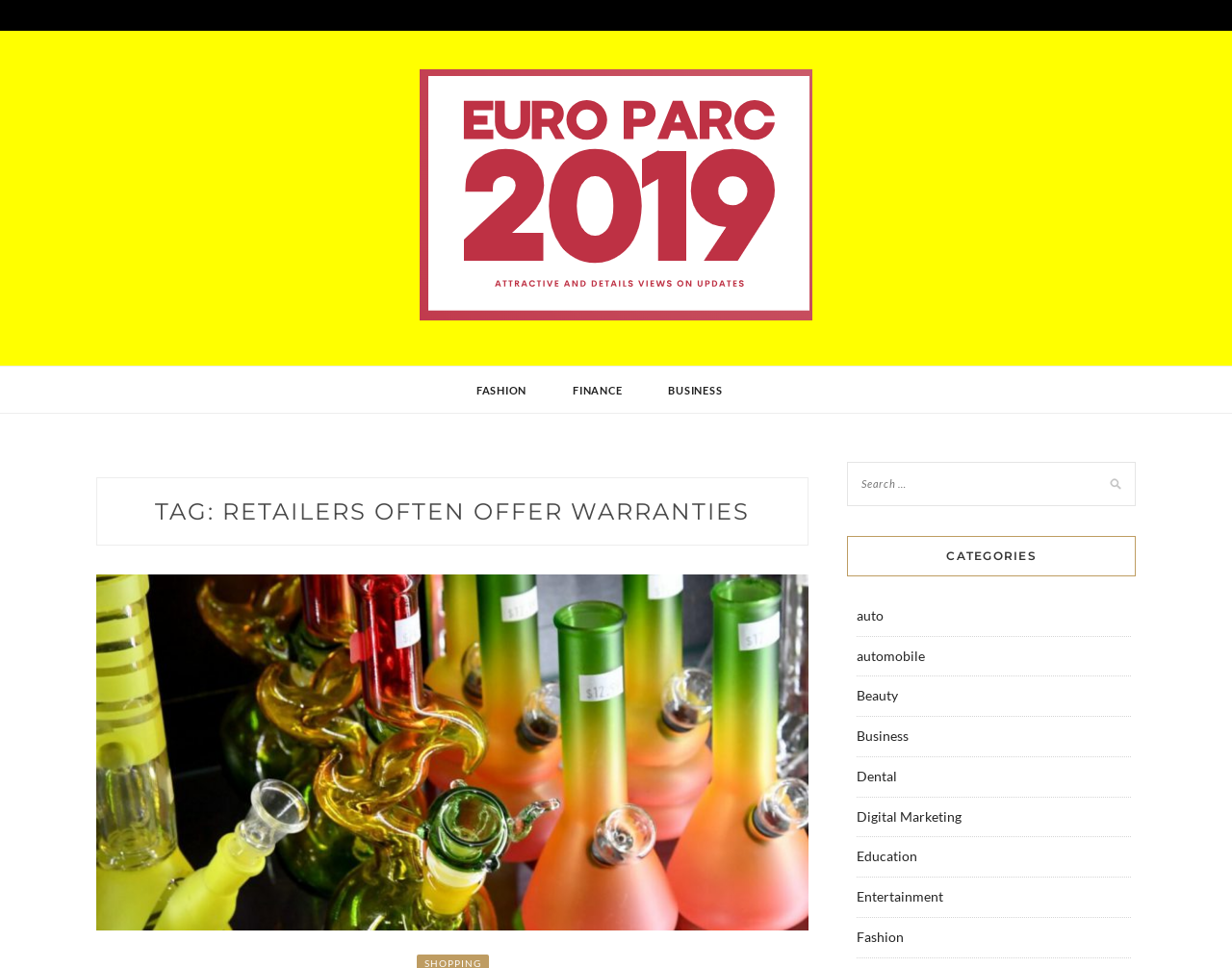Please find the bounding box coordinates of the element that needs to be clicked to perform the following instruction: "read about retailers often offer warranties". The bounding box coordinates should be four float numbers between 0 and 1, represented as [left, top, right, bottom].

[0.078, 0.493, 0.656, 0.563]